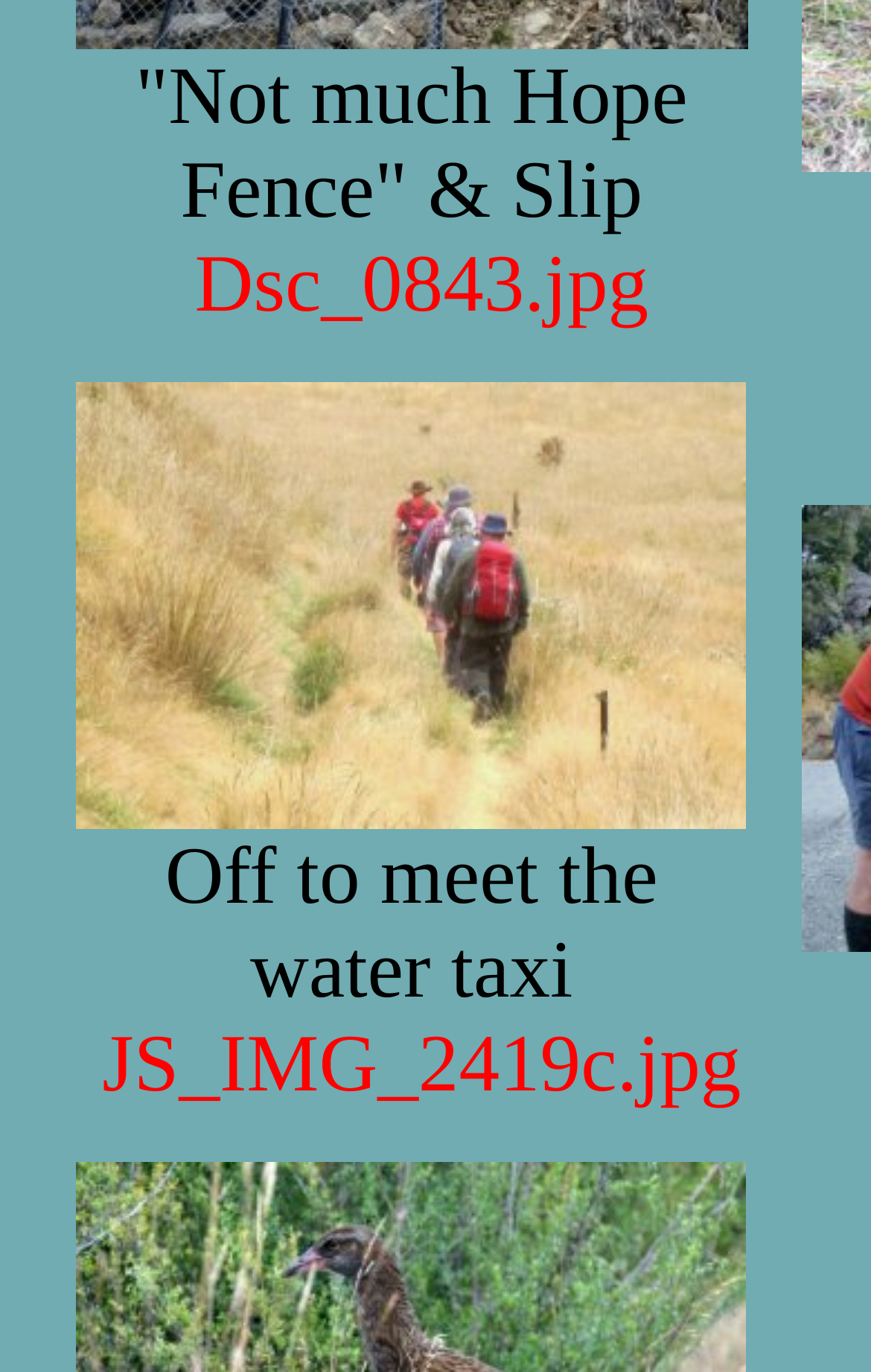Answer the question below with a single word or a brief phrase: 
What is the relationship between the two images?

They are related to the water taxi